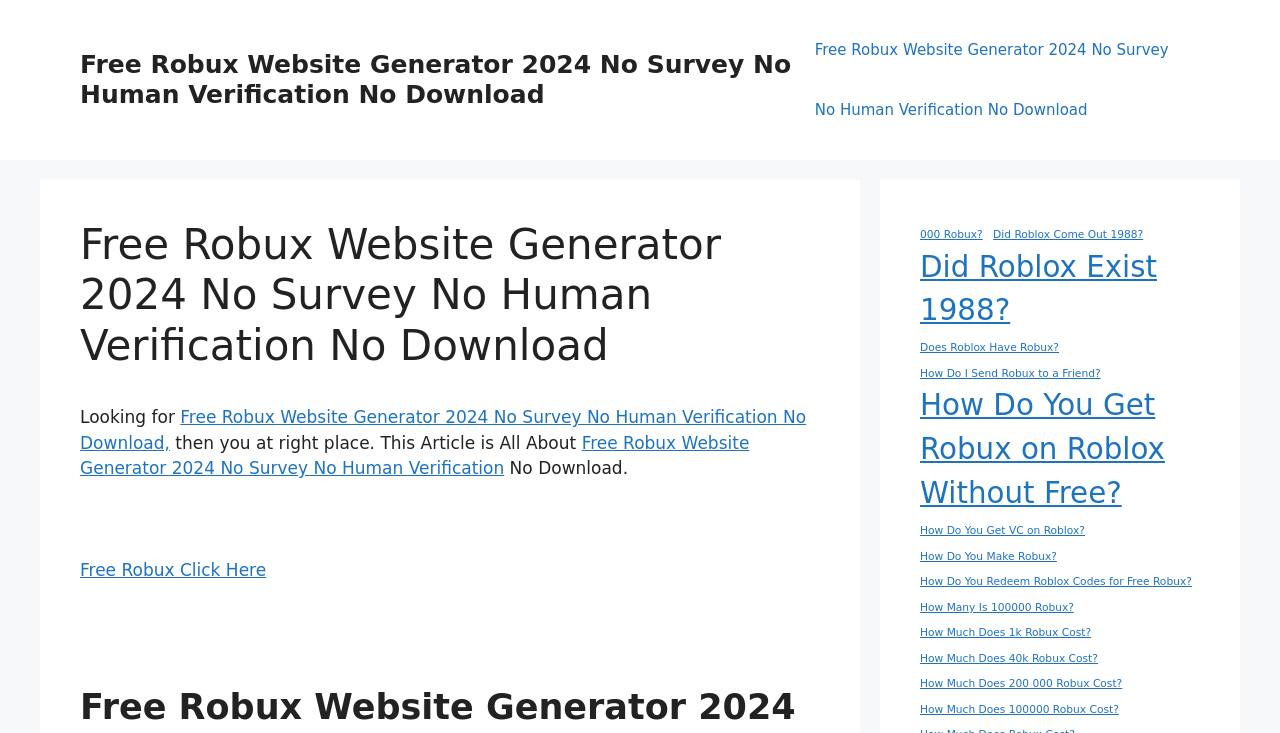How many links are there in the primary navigation section?
Refer to the image and provide a one-word or short phrase answer.

1